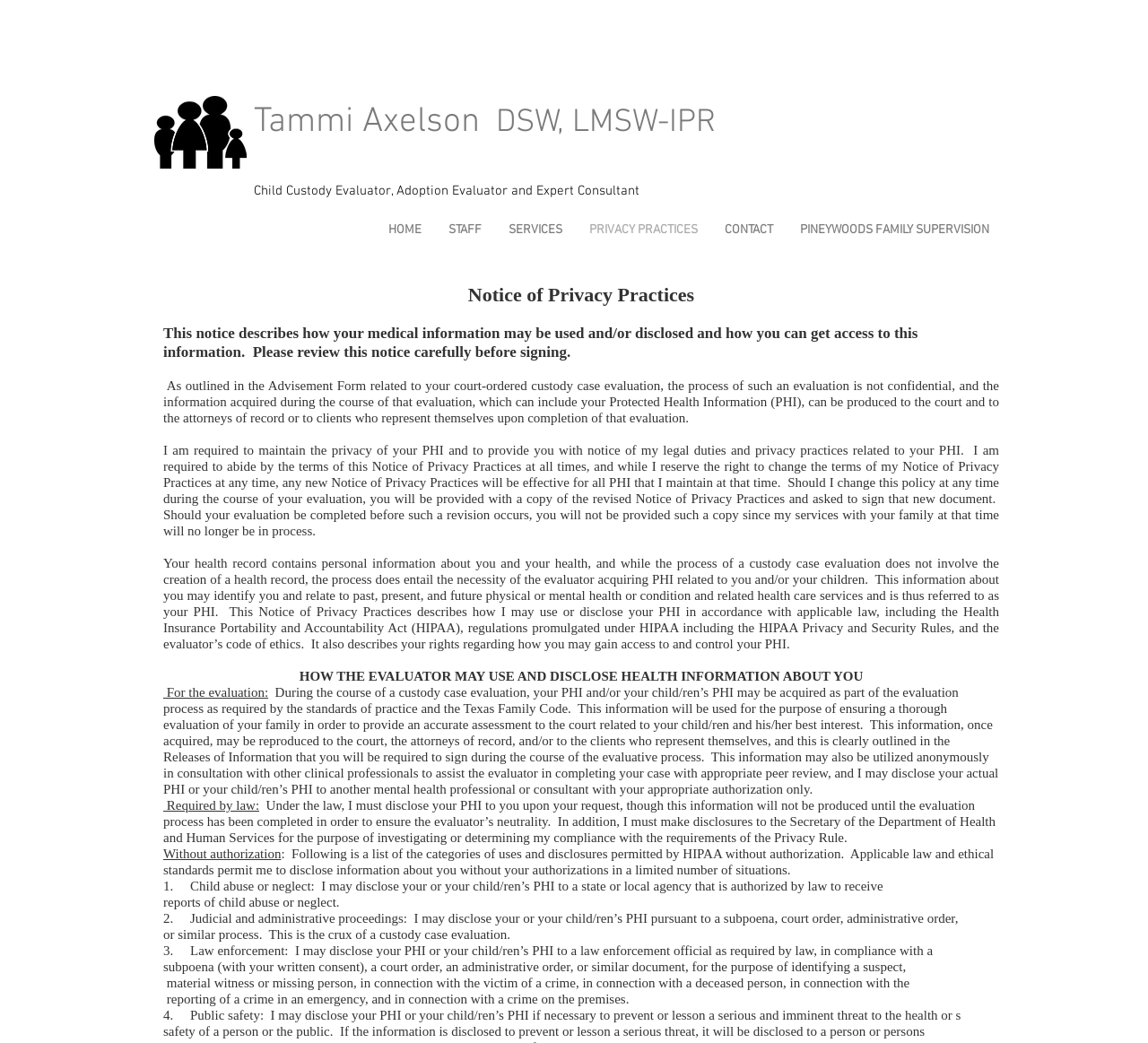Point out the bounding box coordinates of the section to click in order to follow this instruction: "Click on STAFF".

[0.379, 0.21, 0.431, 0.231]